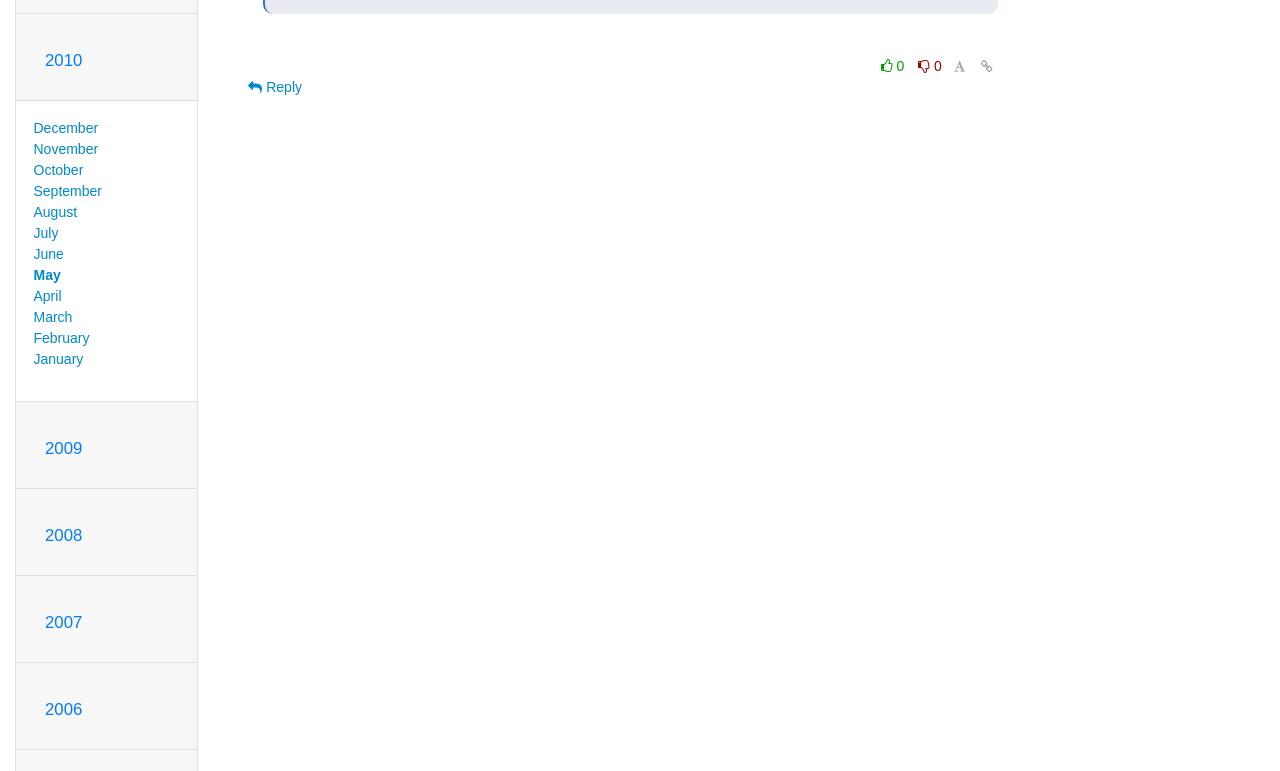Specify the bounding box coordinates for the region that must be clicked to perform the given instruction: "Reply".

[0.186, 0.089, 0.244, 0.136]